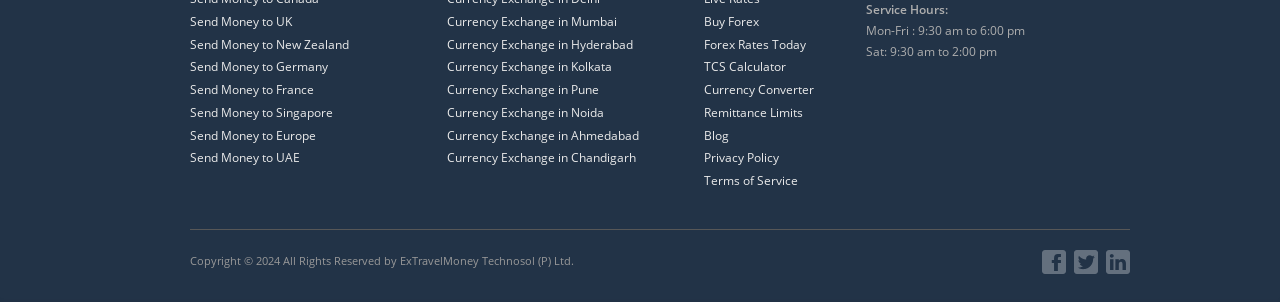Determine the bounding box coordinates of the clickable element to achieve the following action: 'Exchange currency in Mumbai'. Provide the coordinates as four float values between 0 and 1, formatted as [left, top, right, bottom].

[0.349, 0.029, 0.482, 0.109]